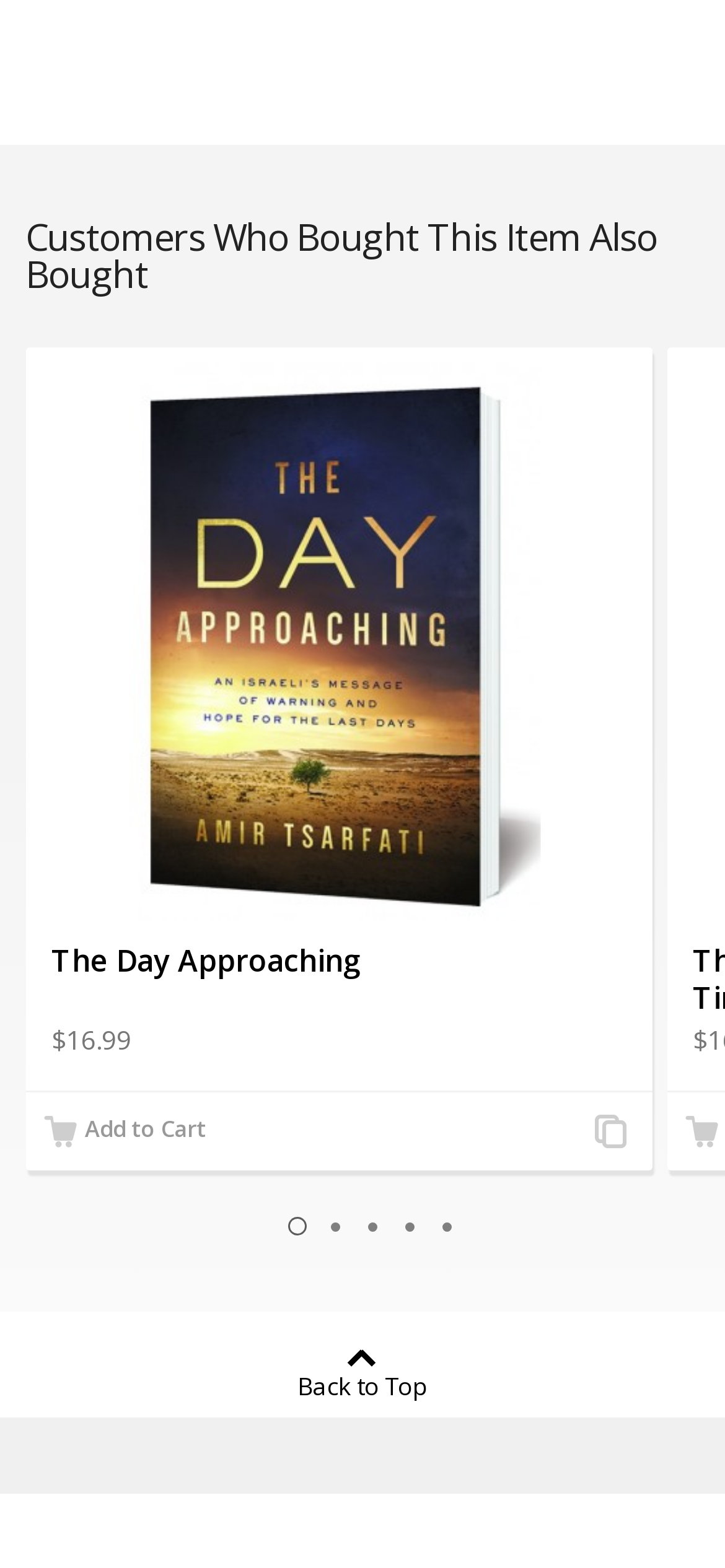Please provide a comprehensive answer to the question below using the information from the image: What is the function of the button with the plus icon?

The function of the button with the plus icon can be inferred from the text 'Add to Cart' which is located on the button, indicating that it is used to add the product to the shopping cart.